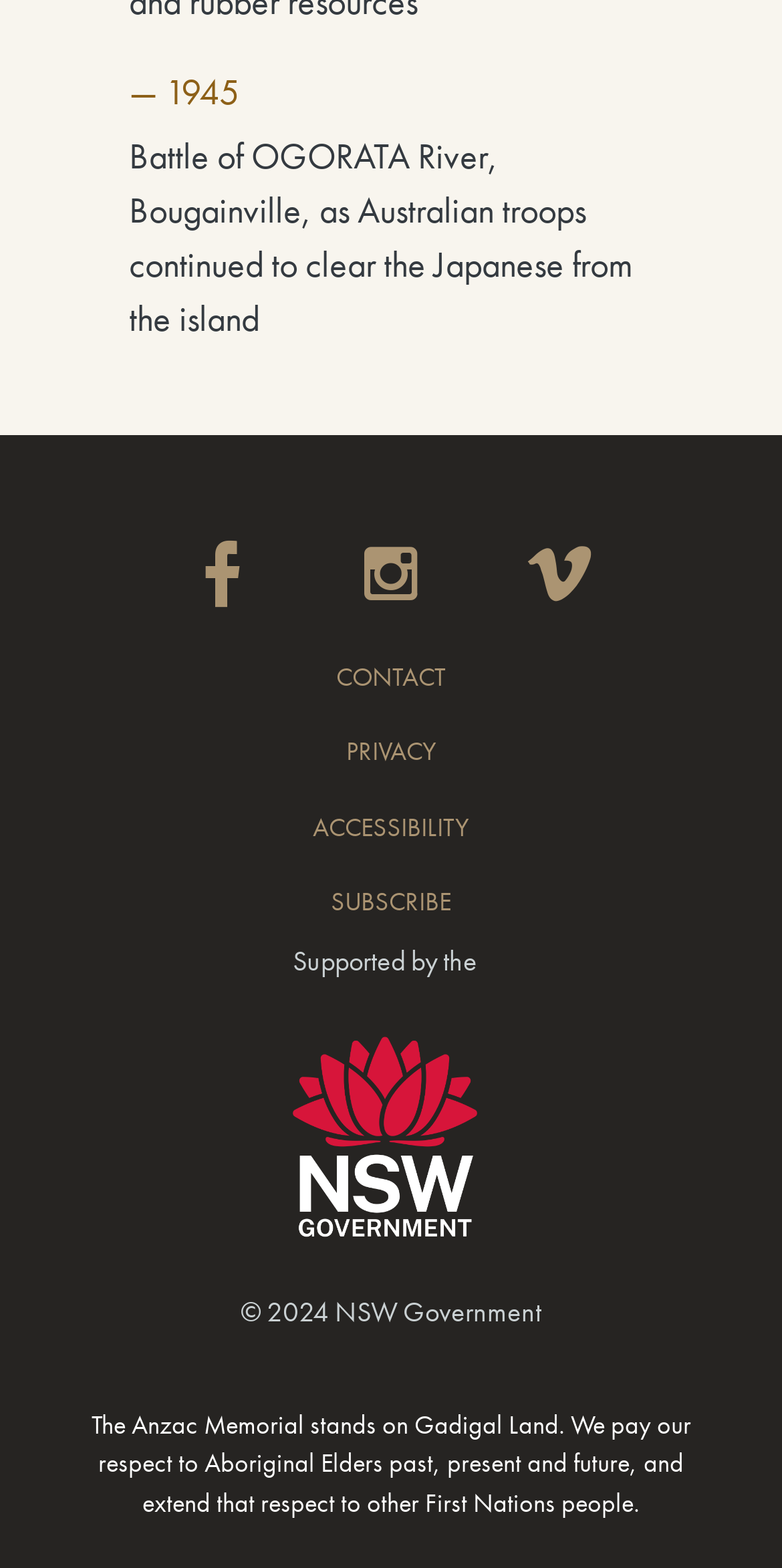Provide the bounding box coordinates of the HTML element described by the text: "Subscribe".

[0.377, 0.552, 0.623, 0.6]